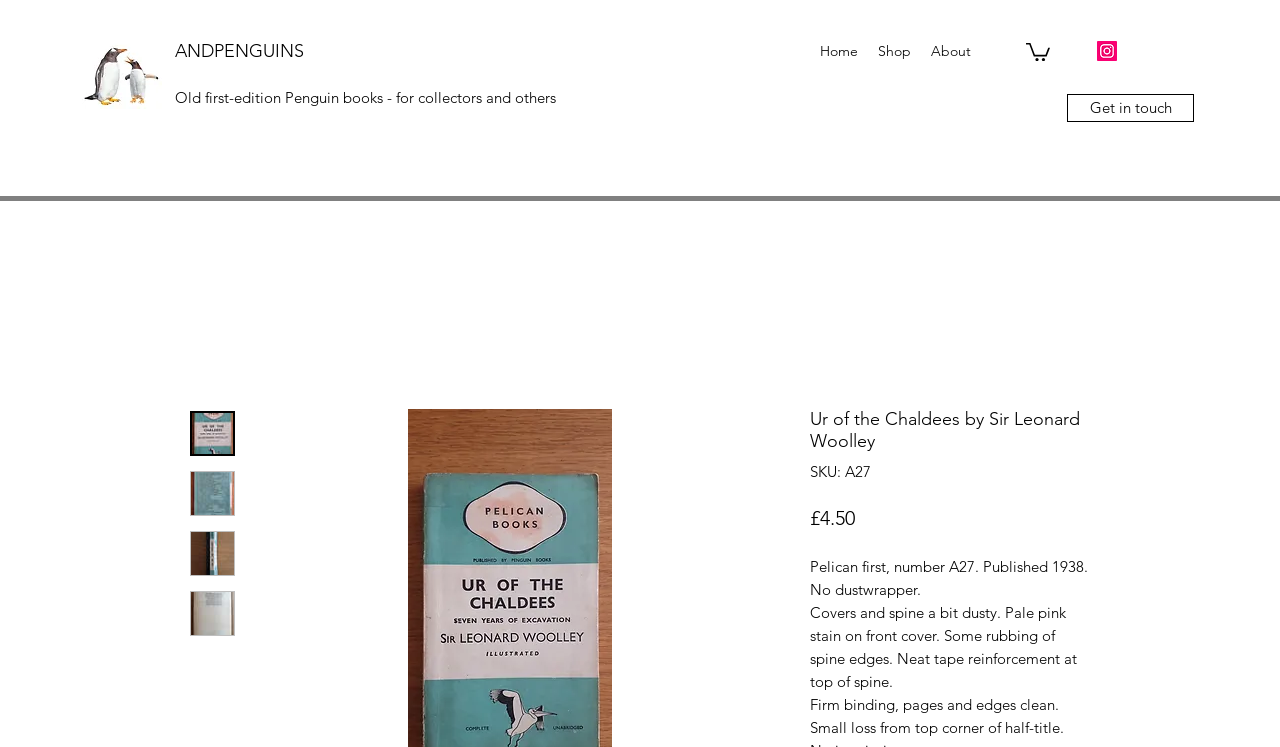Show me the bounding box coordinates of the clickable region to achieve the task as per the instruction: "View the 'Ur of the Chaldees by Sir Leonard Woolley' product details".

[0.633, 0.548, 0.852, 0.606]